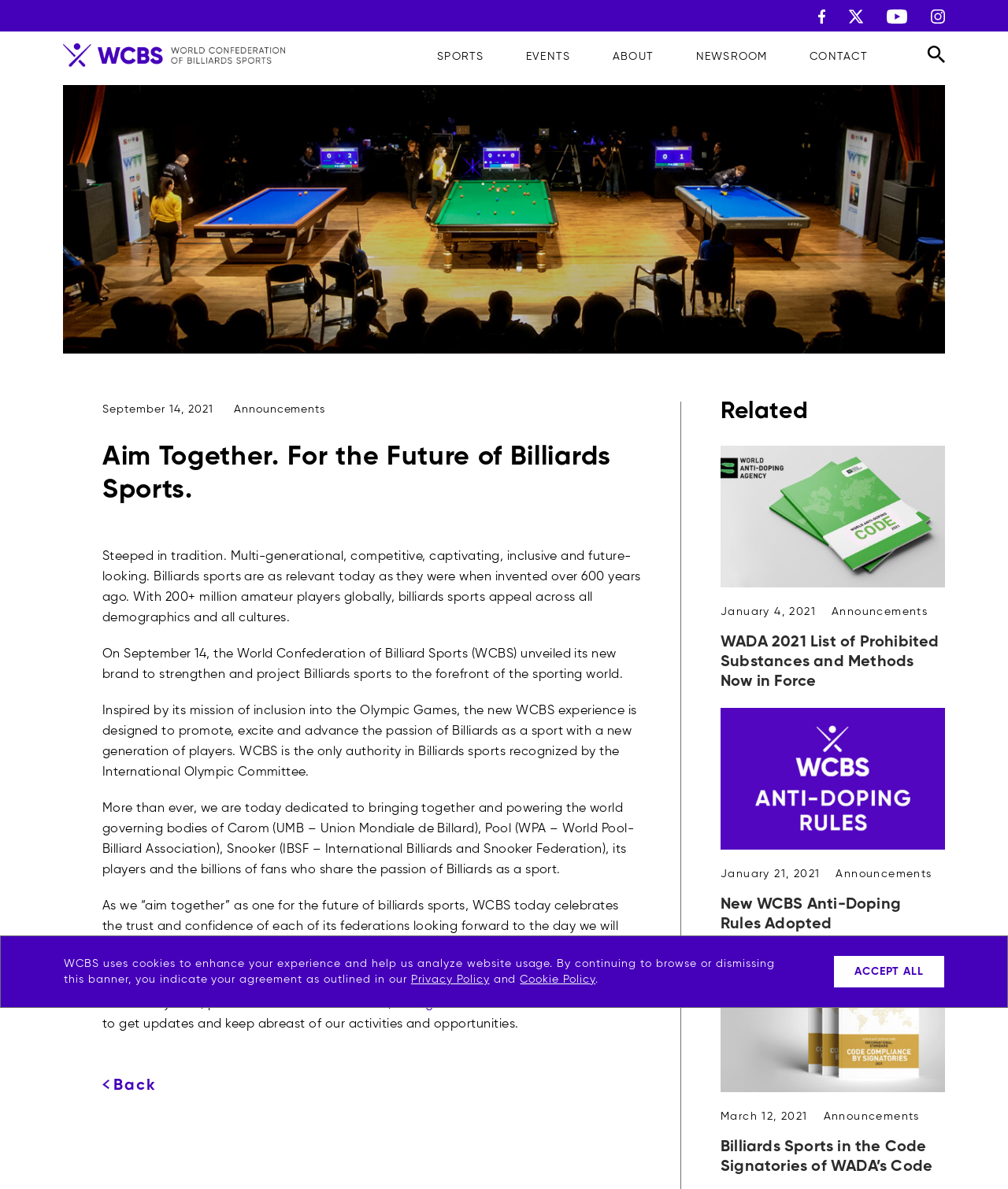What is the purpose of the WCBS?
Please provide a single word or phrase as your answer based on the screenshot.

To promote billiards sports